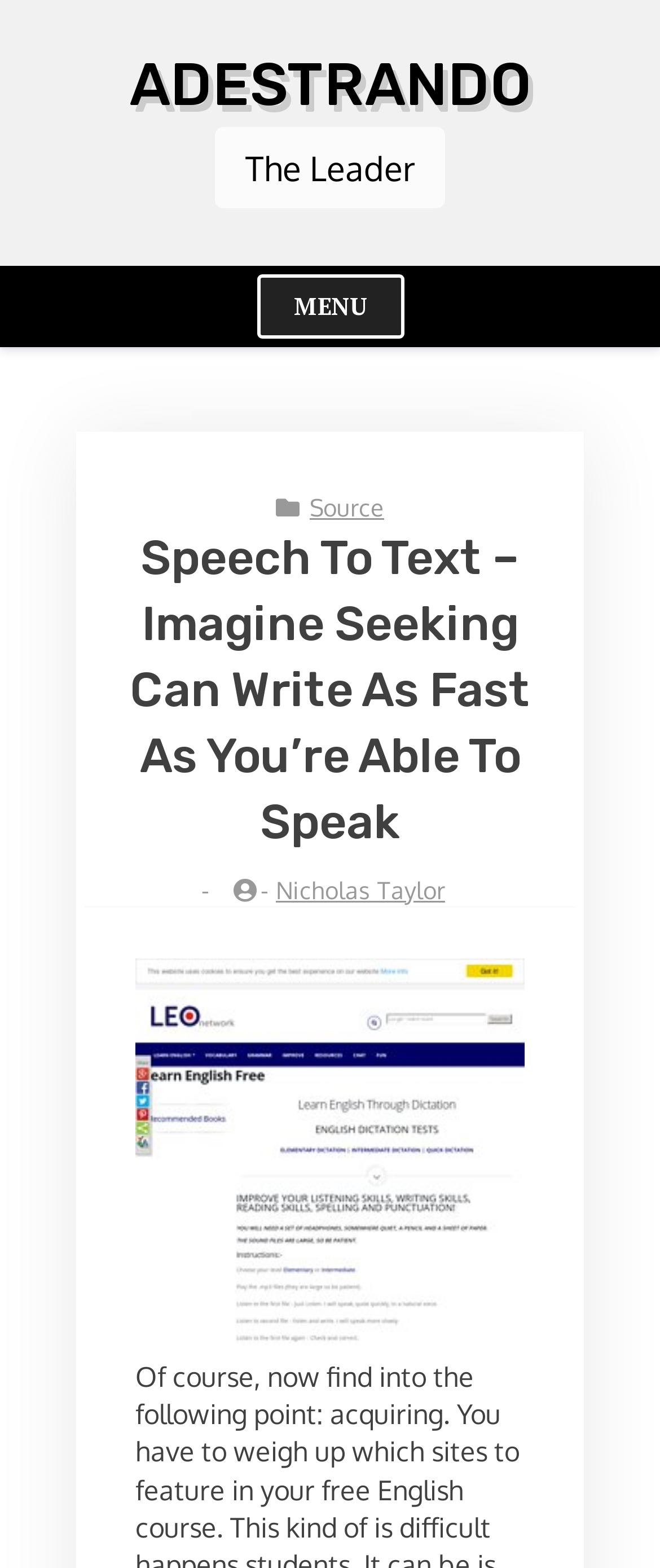What is the name of the leader?
Look at the image and answer with only one word or phrase.

The Leader